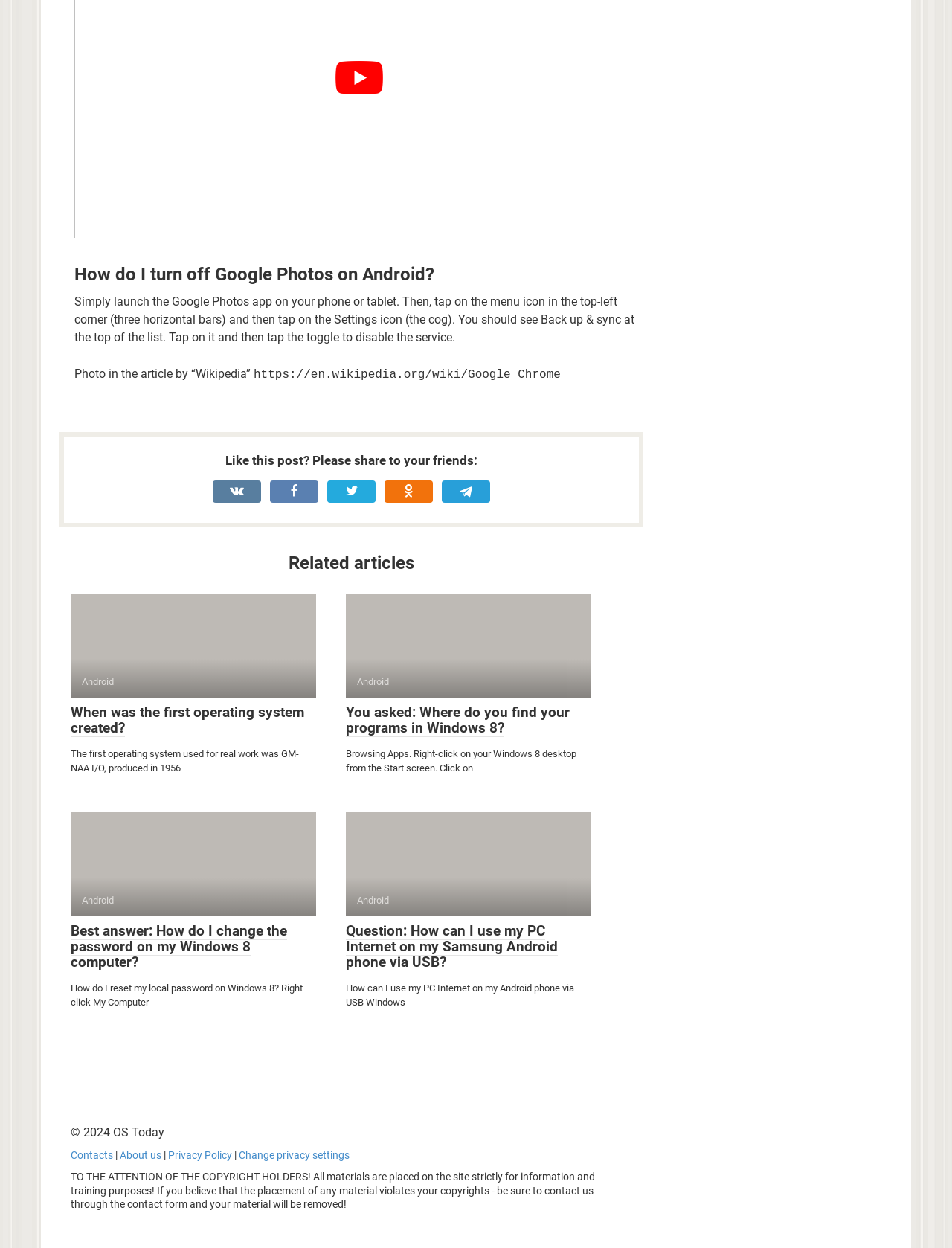Refer to the screenshot and answer the following question in detail:
What is the name of the operating system mentioned in the article?

The answer can be found in the links and text scattered throughout the webpage. The webpage mentions Android multiple times, indicating that it is the operating system being referred to.